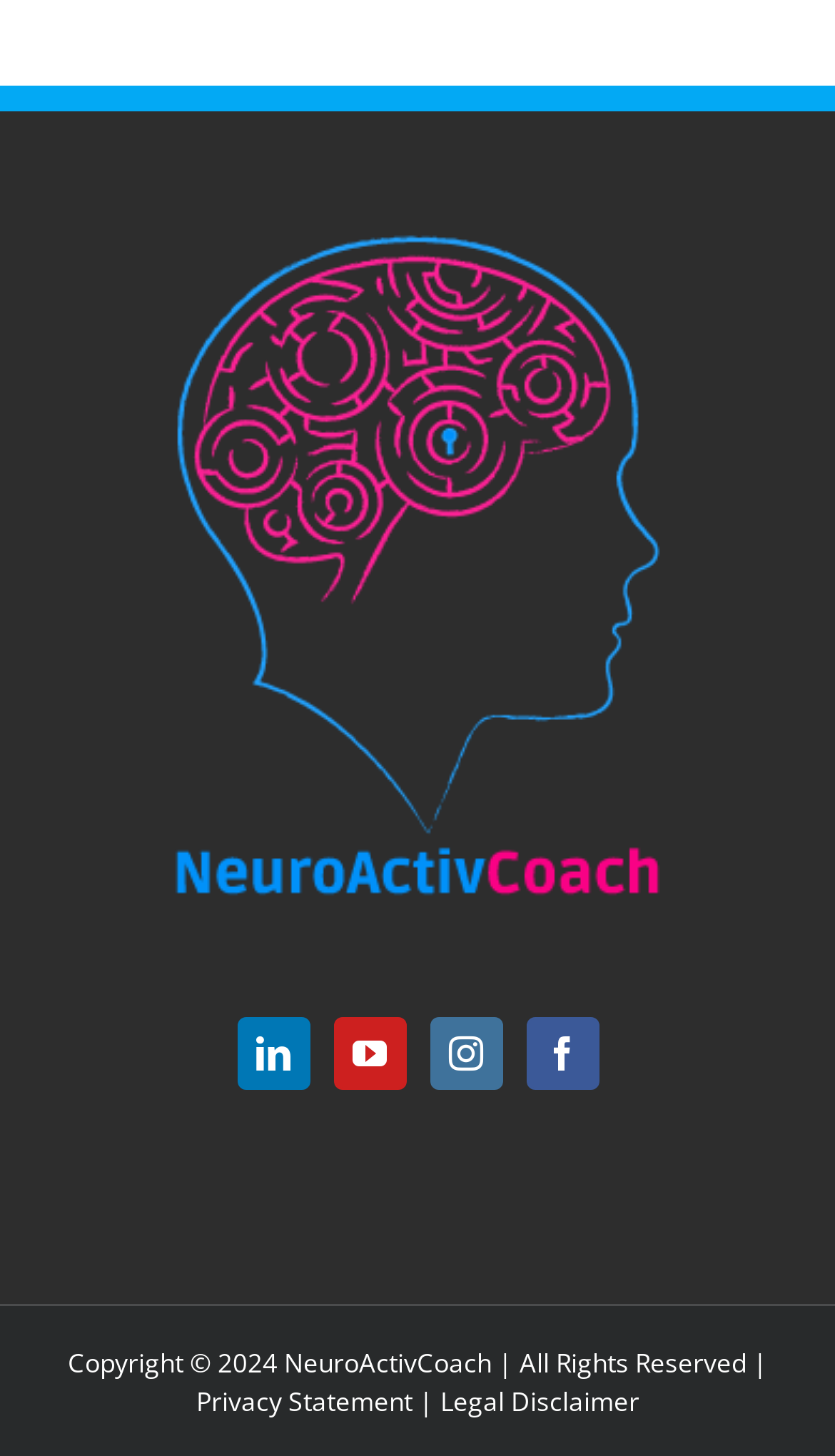Carefully examine the image and provide an in-depth answer to the question: How many links are there at the bottom of the webpage?

I counted the links at the bottom of the webpage and found that there are six links in total, which include four social media platforms, a 'Privacy Statement' link, and a 'Legal Disclaimer' link.